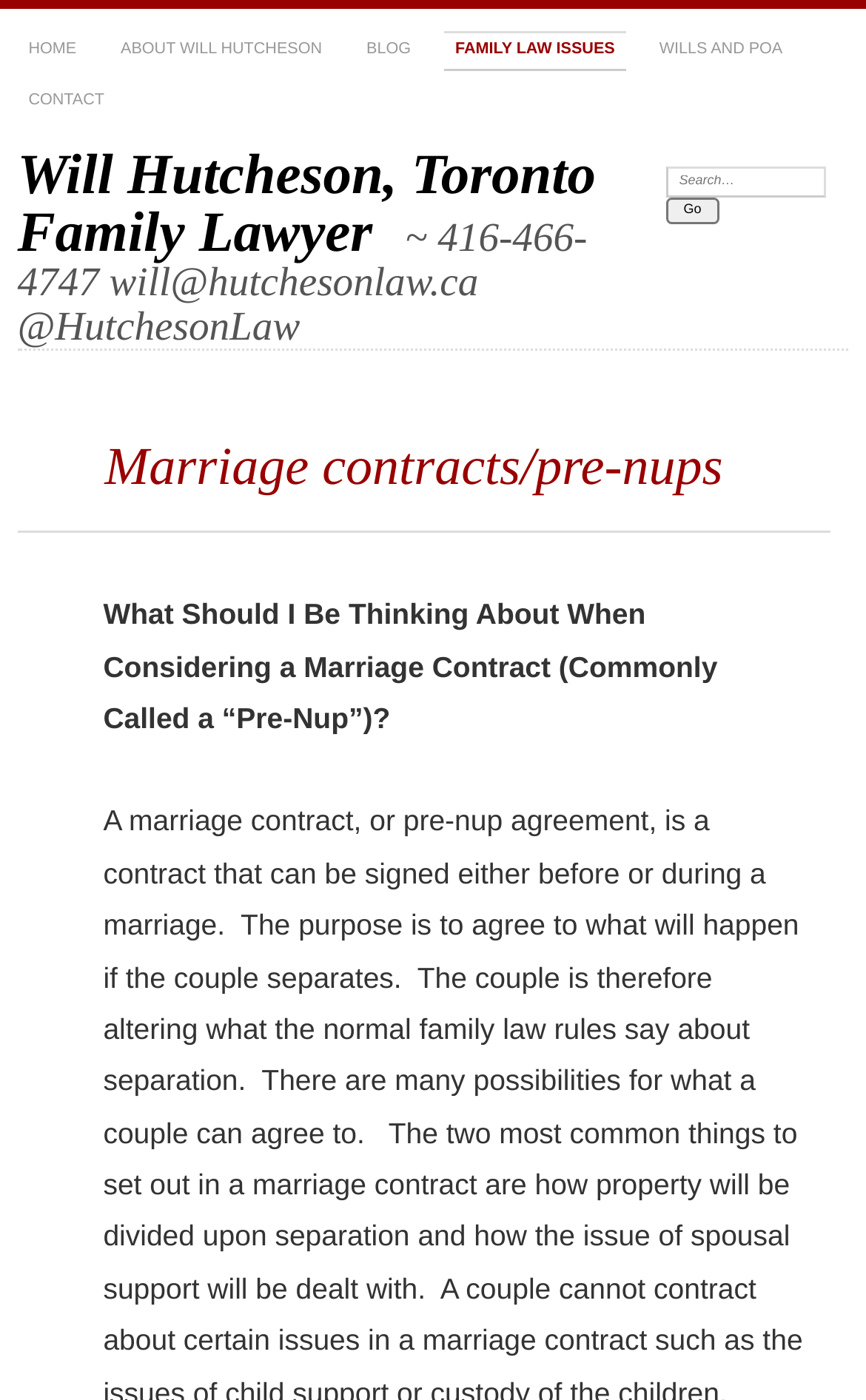Provide the bounding box for the UI element matching this description: "Will Hutcheson, Toronto Family Lawyer".

[0.02, 0.101, 0.688, 0.188]